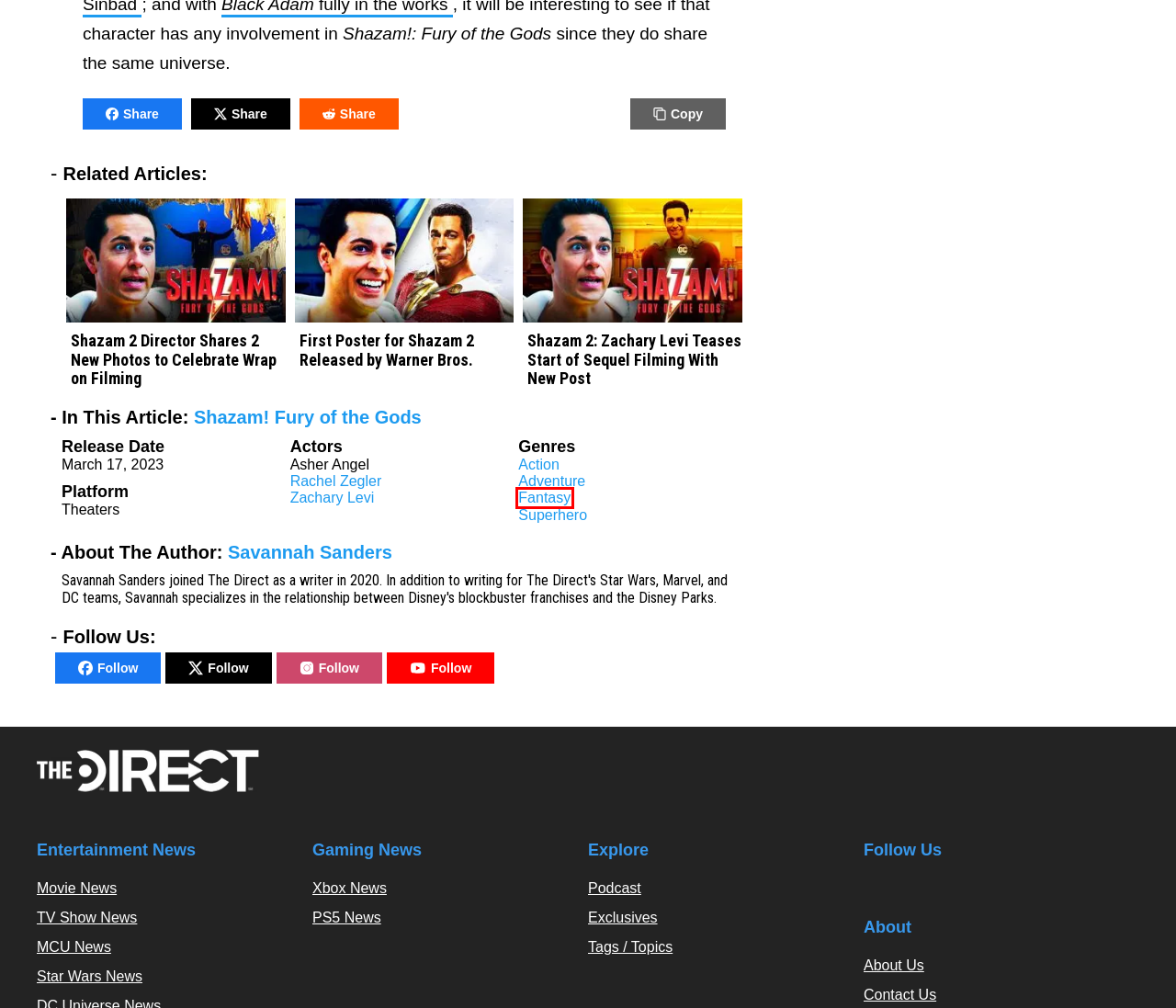You have a screenshot of a webpage with a red bounding box highlighting a UI element. Your task is to select the best webpage description that corresponds to the new webpage after clicking the element. Here are the descriptions:
A. Shazam 2 Director Shares 2 New Photos to Celebrate Wrap on Filming
B. Action Movies and Shows | Latest News | The Direct
C. Superhero Movies and Shows | Latest News | The Direct
D. Fantasy Movies and Shows | Latest News | The Direct
E. New Movies Coming Out: Upcoming Movie Release Dates for 2024 and Beyond | The Direct
F. Adventure Movies and Shows | Latest News | The Direct
G. Shazam 2: Zachary Levi Teases Start of Sequel Filming With New Post
H. First Poster for Shazam 2 Released by Warner Bros. | The Direct

D